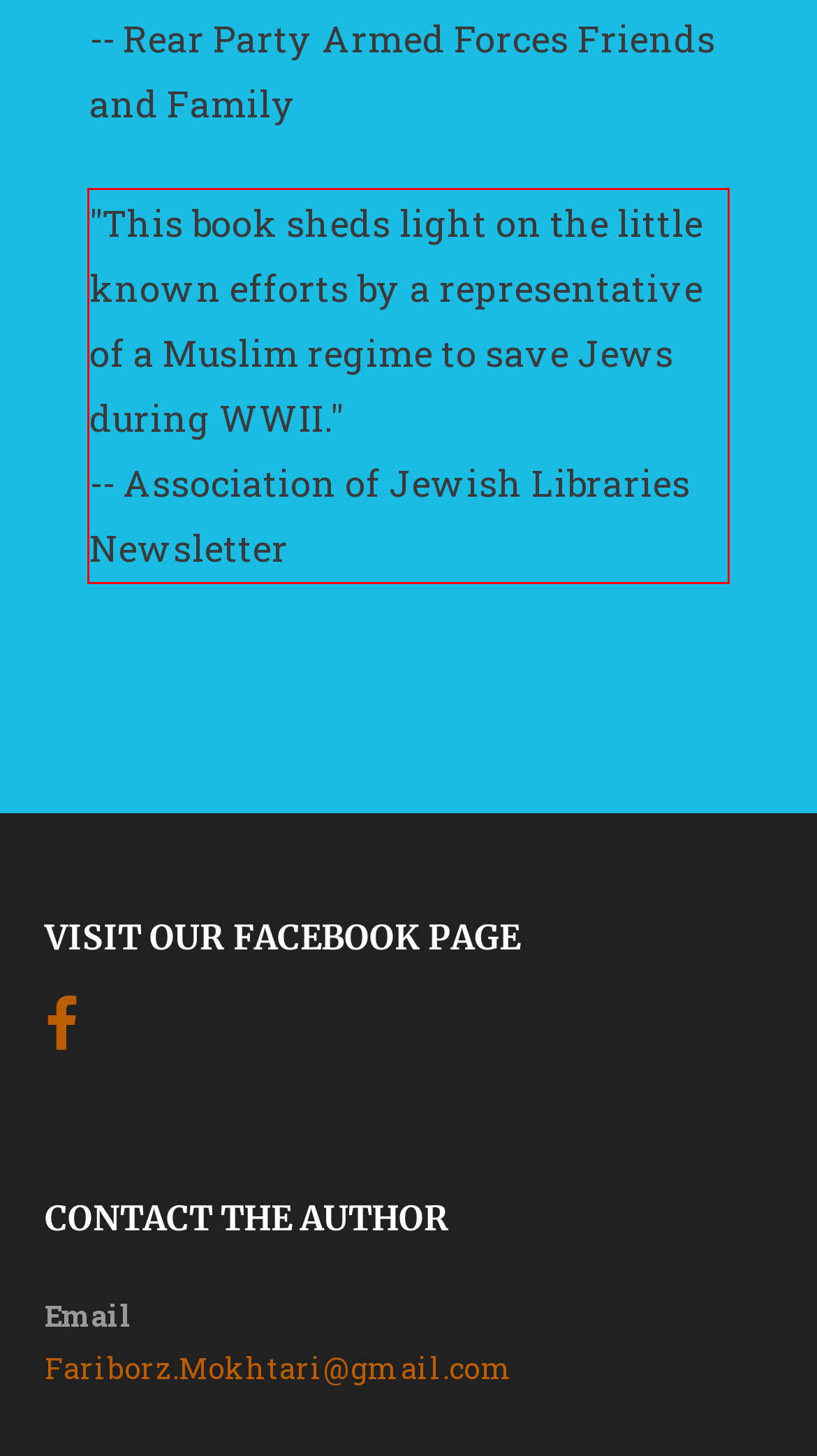You are given a webpage screenshot with a red bounding box around a UI element. Extract and generate the text inside this red bounding box.

"This book sheds light on the little known efforts by a representative of a Muslim regime to save Jews during WWII." -- Association of Jewish Libraries Newsletter